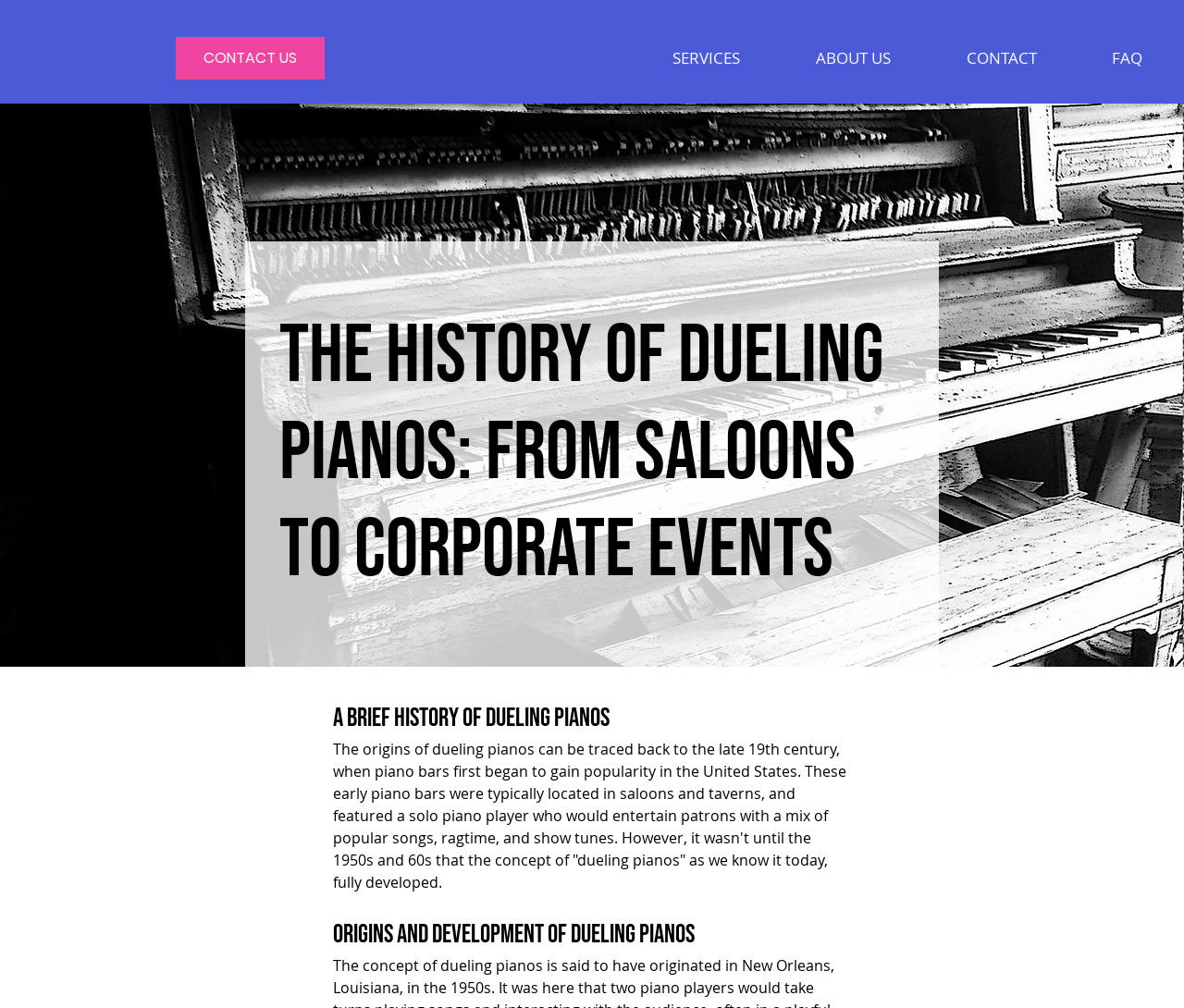Create a detailed narrative of the webpage’s visual and textual elements.

The webpage is about the history of dueling pianos, with a focus on its origins and development. At the top of the page, there is a navigation menu with five links: "SERVICES", "ABOUT US", "CONTACT", "FAQ", and "CONTACT US". To the left of the navigation menu, there is a logo for Sangsland Entertainment.

Below the navigation menu, there is a heading that reads "A Brief History of Dueling Pianos". This is followed by a paragraph of text that explains the origins of dueling pianos, tracing them back to the late 19th century in the United States. The text describes how early piano bars featured solo piano players who would entertain patrons with popular songs, ragtime, and show tunes.

To the right of the text, there is a large image that takes up most of the width of the page. The image appears to be an antique player piano in black and white.

Below the image, there is another heading that reads "Origins and Development of Dueling Pianos". This is followed by a second heading that reads "The History of Dueling Pianos: From Saloons to Corporate Events".